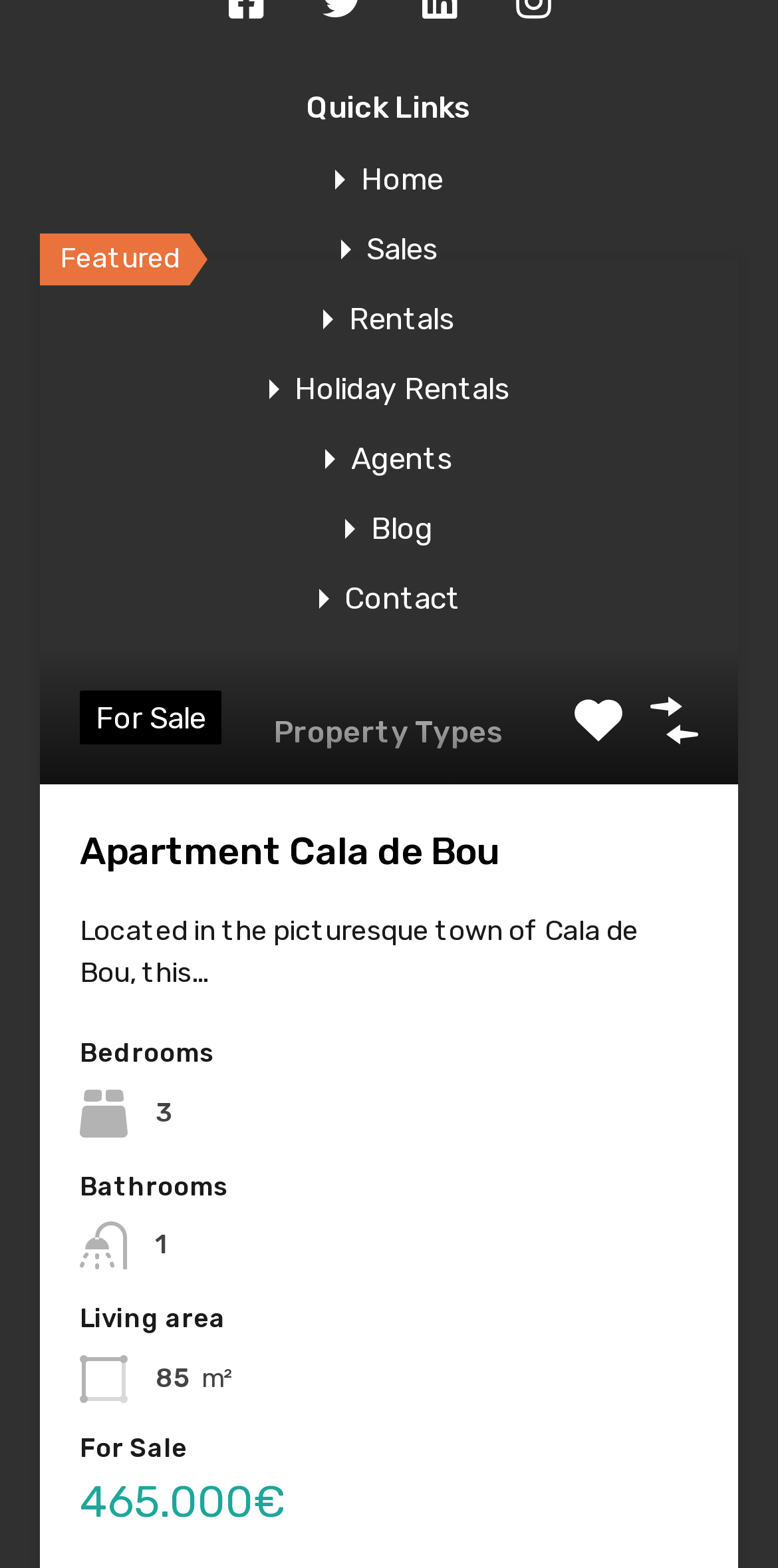Could you determine the bounding box coordinates of the clickable element to complete the instruction: "View Property"? Provide the coordinates as four float numbers between 0 and 1, i.e., [left, top, right, bottom].

[0.319, 0.399, 0.681, 0.467]